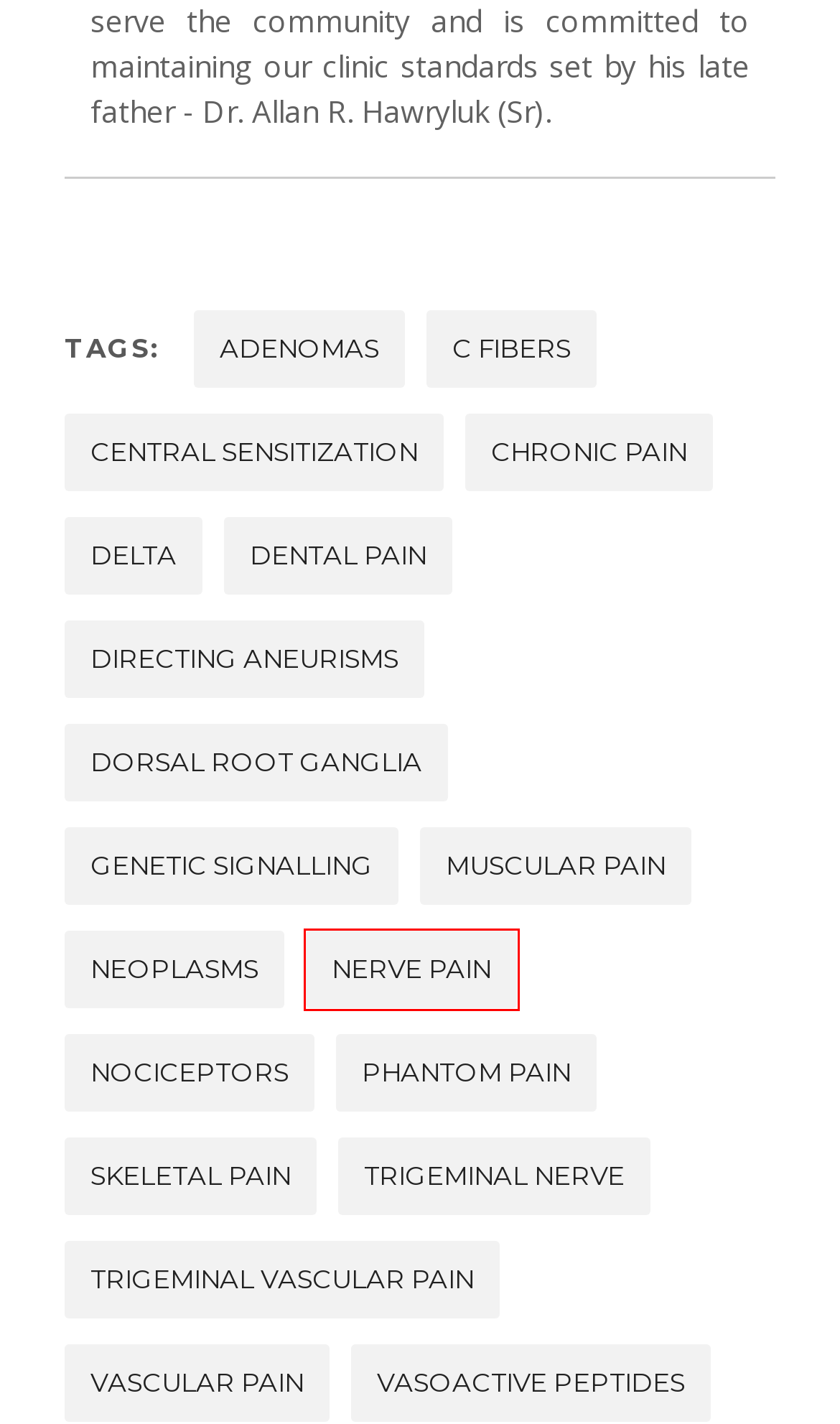You are provided with a screenshot of a webpage containing a red rectangle bounding box. Identify the webpage description that best matches the new webpage after the element in the bounding box is clicked. Here are the potential descriptions:
A. delta Archives | St. Lawrence Dentistry
B. nerve pain Archives | St. Lawrence Dentistry
C. adenomas Archives | St. Lawrence Dentistry
D. dorsal root ganglia Archives | St. Lawrence Dentistry
E. trigeminal nerve Archives | St. Lawrence Dentistry
F. skeletal pain Archives | St. Lawrence Dentistry
G. phantom pain Archives | St. Lawrence Dentistry
H. nociceptors Archives | St. Lawrence Dentistry

B